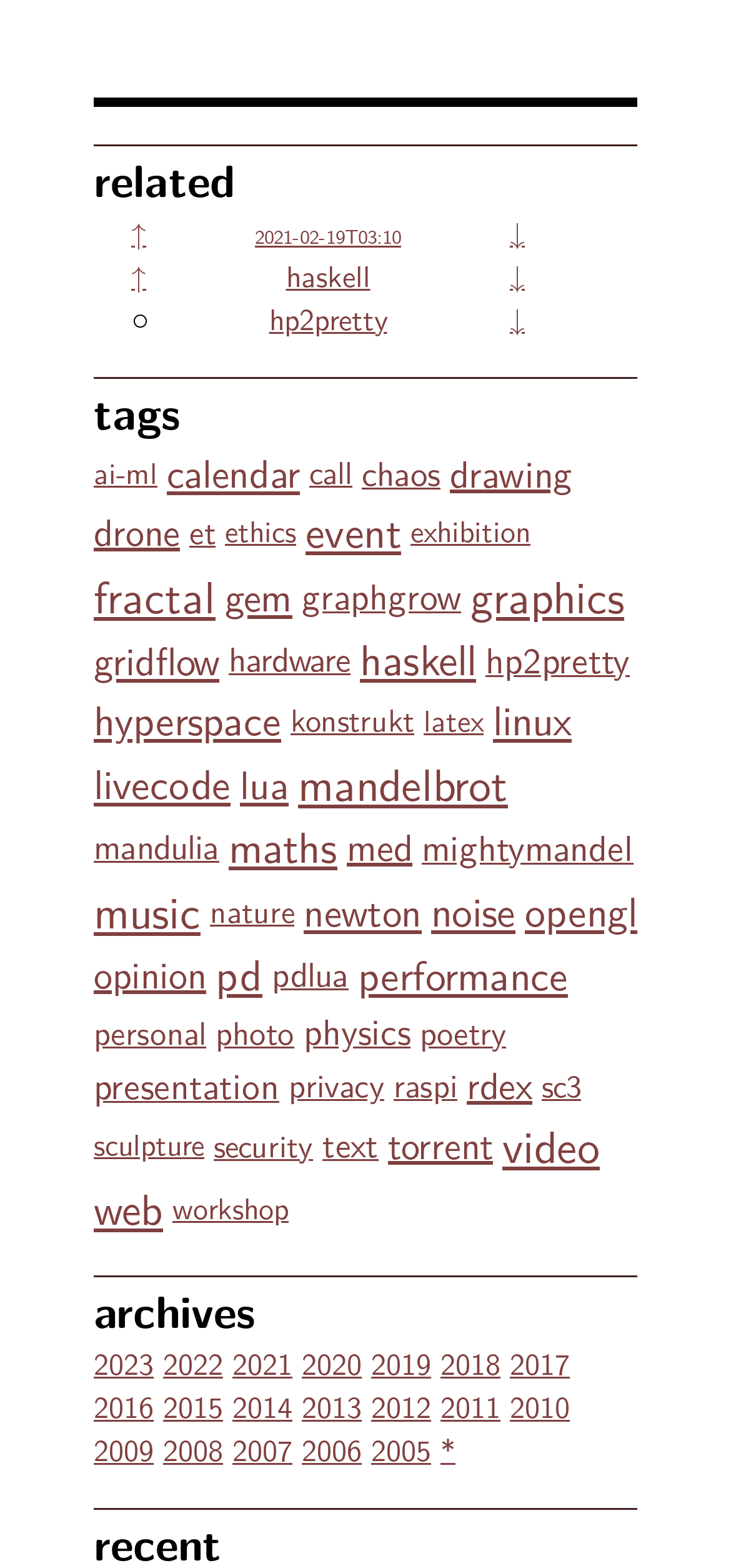Please specify the bounding box coordinates of the element that should be clicked to execute the given instruction: 'Read 'Millennials Are on the Move as First-Time Homebuyers [INFOGRAPHIC}''. Ensure the coordinates are four float numbers between 0 and 1, expressed as [left, top, right, bottom].

None